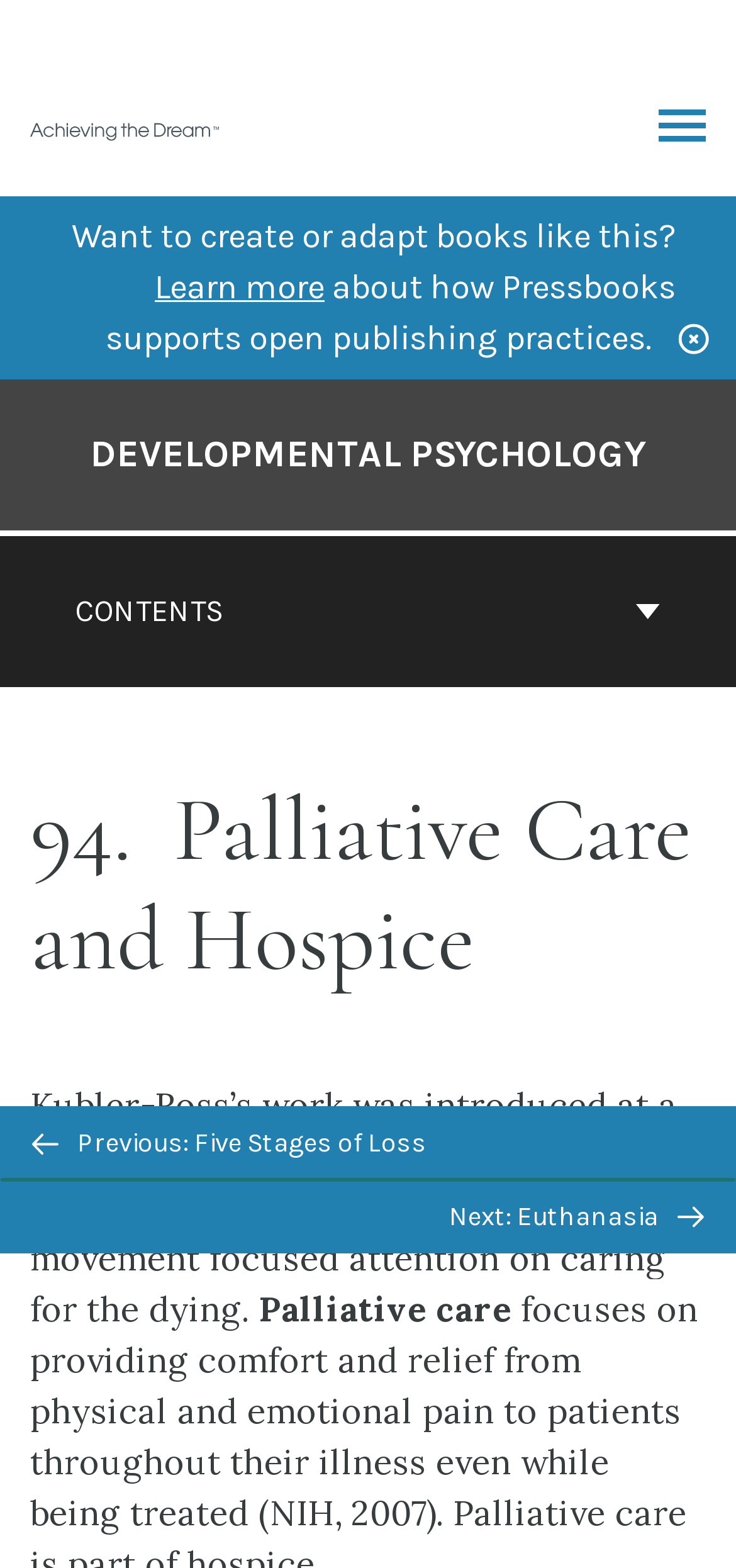What is the name of the book?
Please ensure your answer to the question is detailed and covers all necessary aspects.

I inferred the name of the book from the link 'Go to the cover page of Developmental Psychology' and the static text 'DEVELOPMENTAL PSYCHOLOGY'.